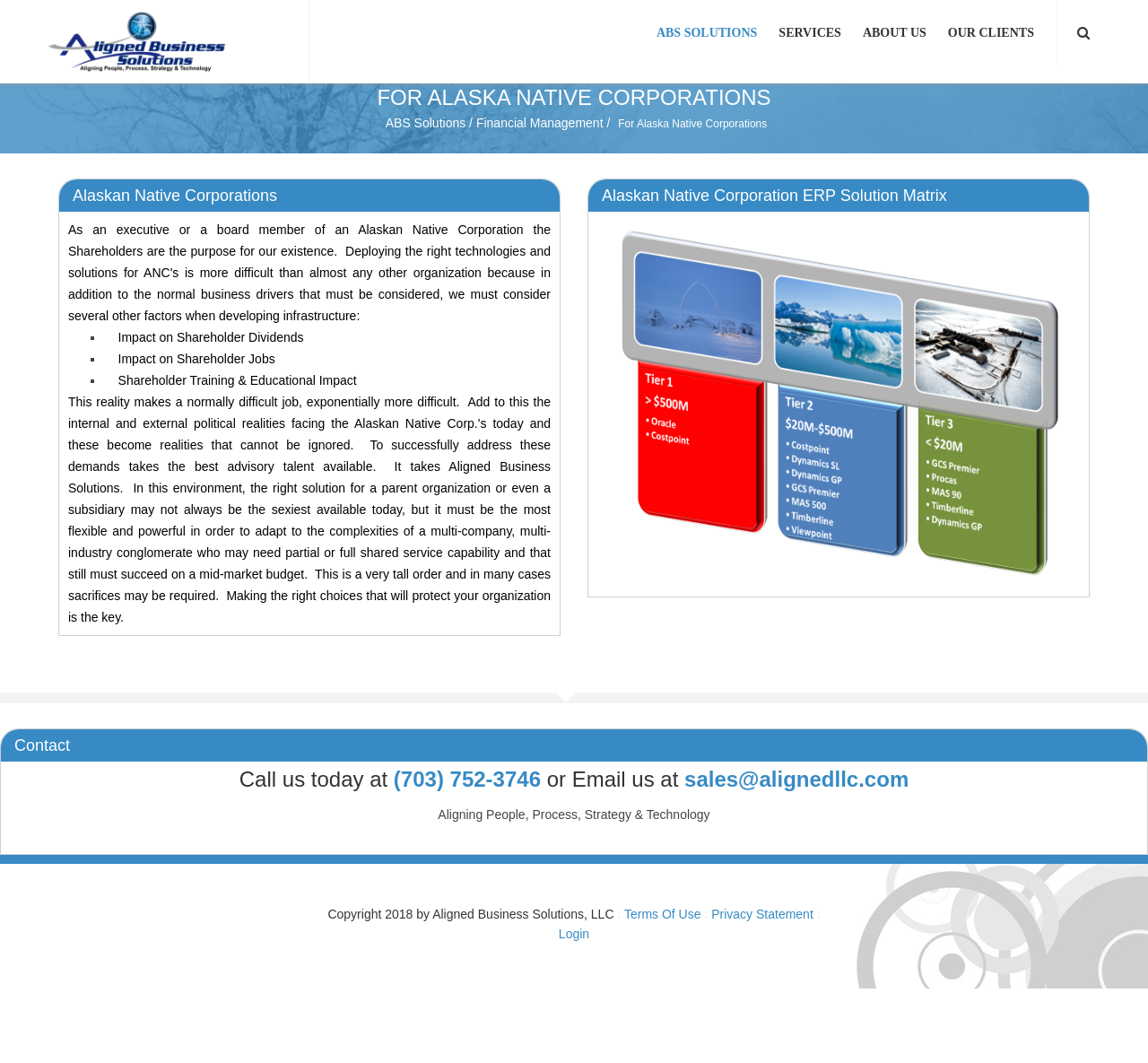Identify the bounding box for the UI element described as: "Privacy Statement". The coordinates should be four float numbers between 0 and 1, i.e., [left, top, right, bottom].

[0.62, 0.853, 0.708, 0.867]